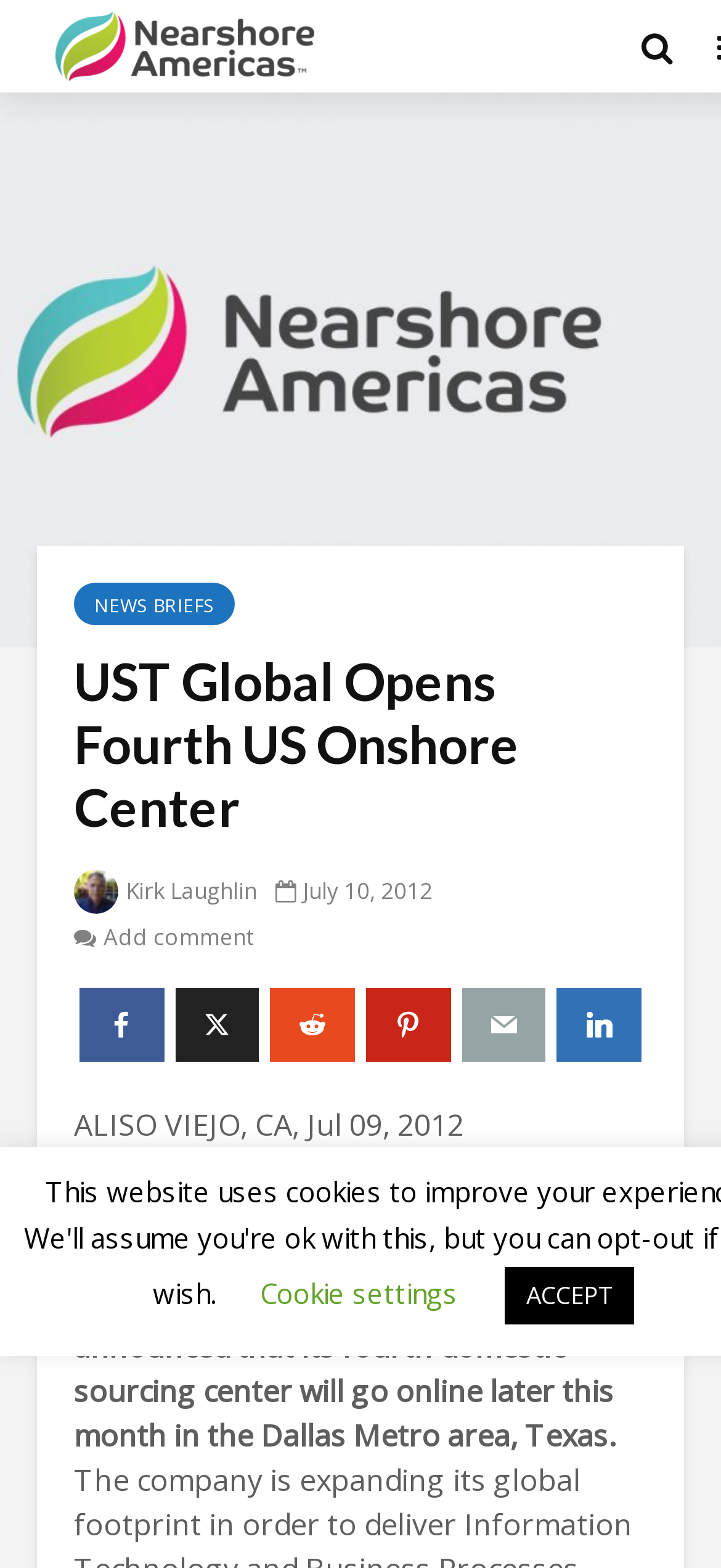Reply to the question below using a single word or brief phrase:
Who is the author of the news brief?

Kirk Laughlin